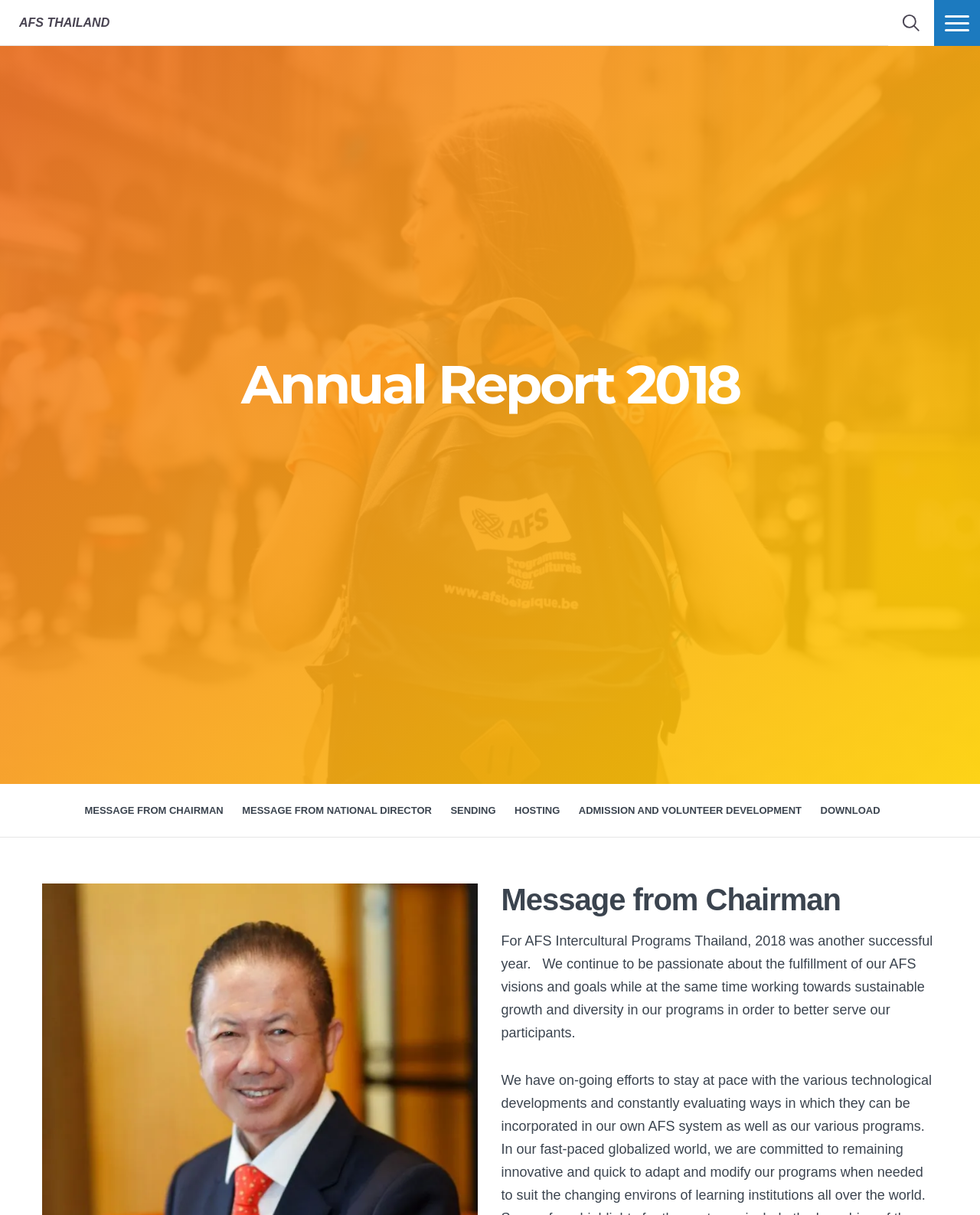What is the first message from?
Look at the image and answer the question with a single word or phrase.

Chairman